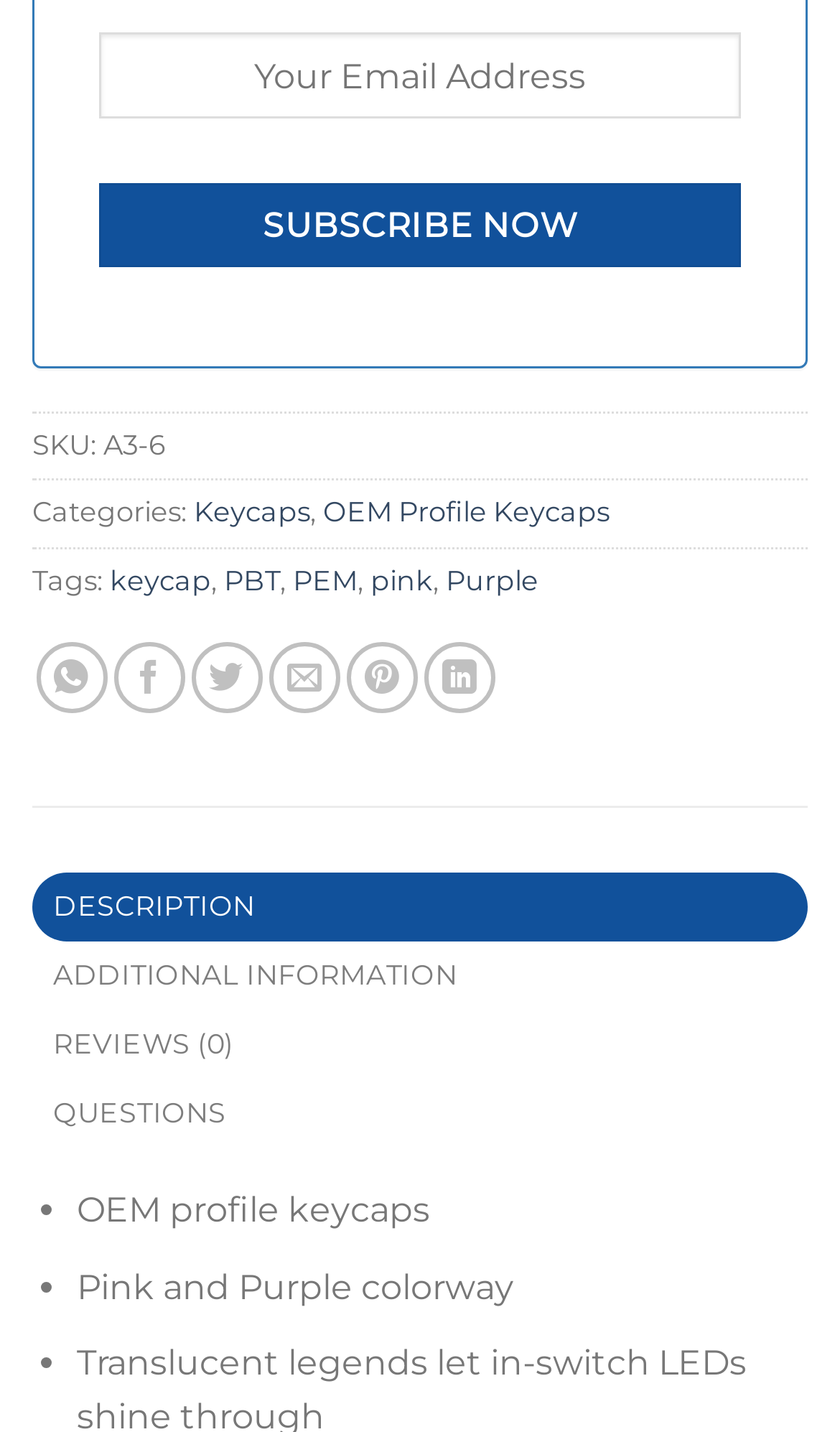Highlight the bounding box coordinates of the element that should be clicked to carry out the following instruction: "Share on WhatsApp". The coordinates must be given as four float numbers ranging from 0 to 1, i.e., [left, top, right, bottom].

[0.043, 0.449, 0.127, 0.498]